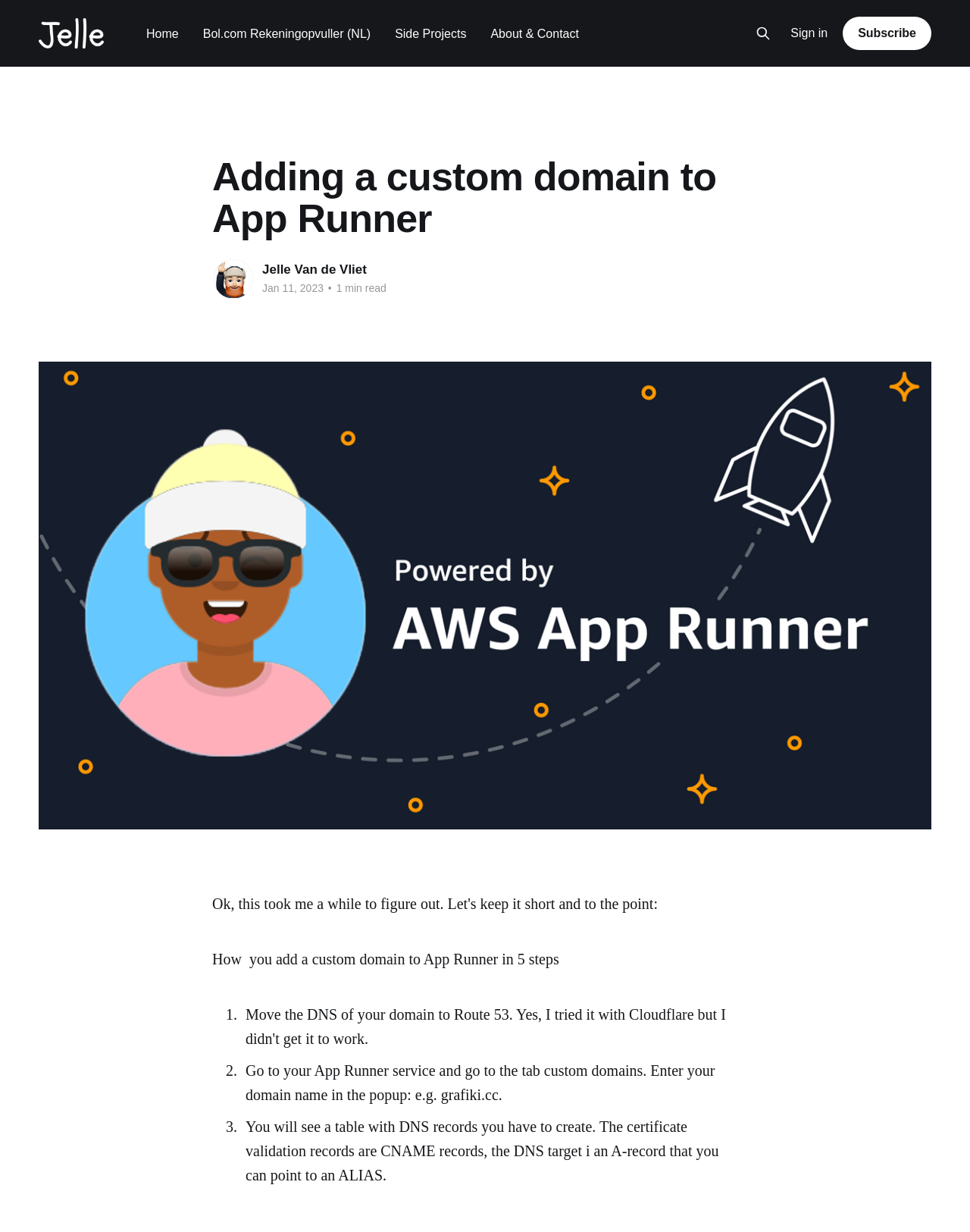Based on the image, please elaborate on the answer to the following question:
What is the purpose of the table in the custom domains tab?

The purpose of the table in the custom domains tab is to display the DNS records that need to be created, which can be found by reading the static text 'You will see a table with DNS records you have to create...' in the main content area.